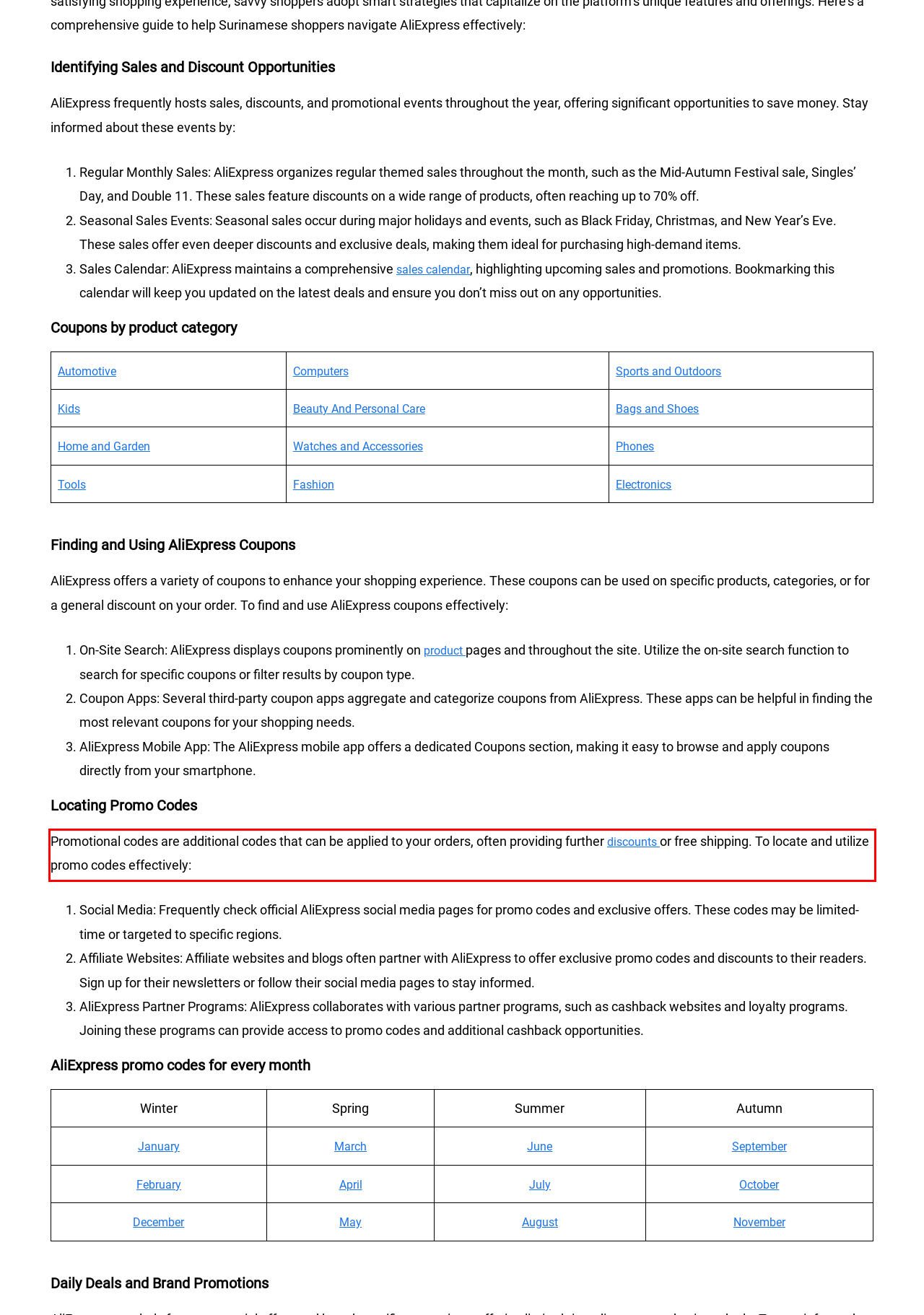Given a webpage screenshot with a red bounding box, perform OCR to read and deliver the text enclosed by the red bounding box.

Promotional codes are additional codes that can be applied to your orders, often providing further discounts or free shipping. To locate and utilize promo codes effectively: